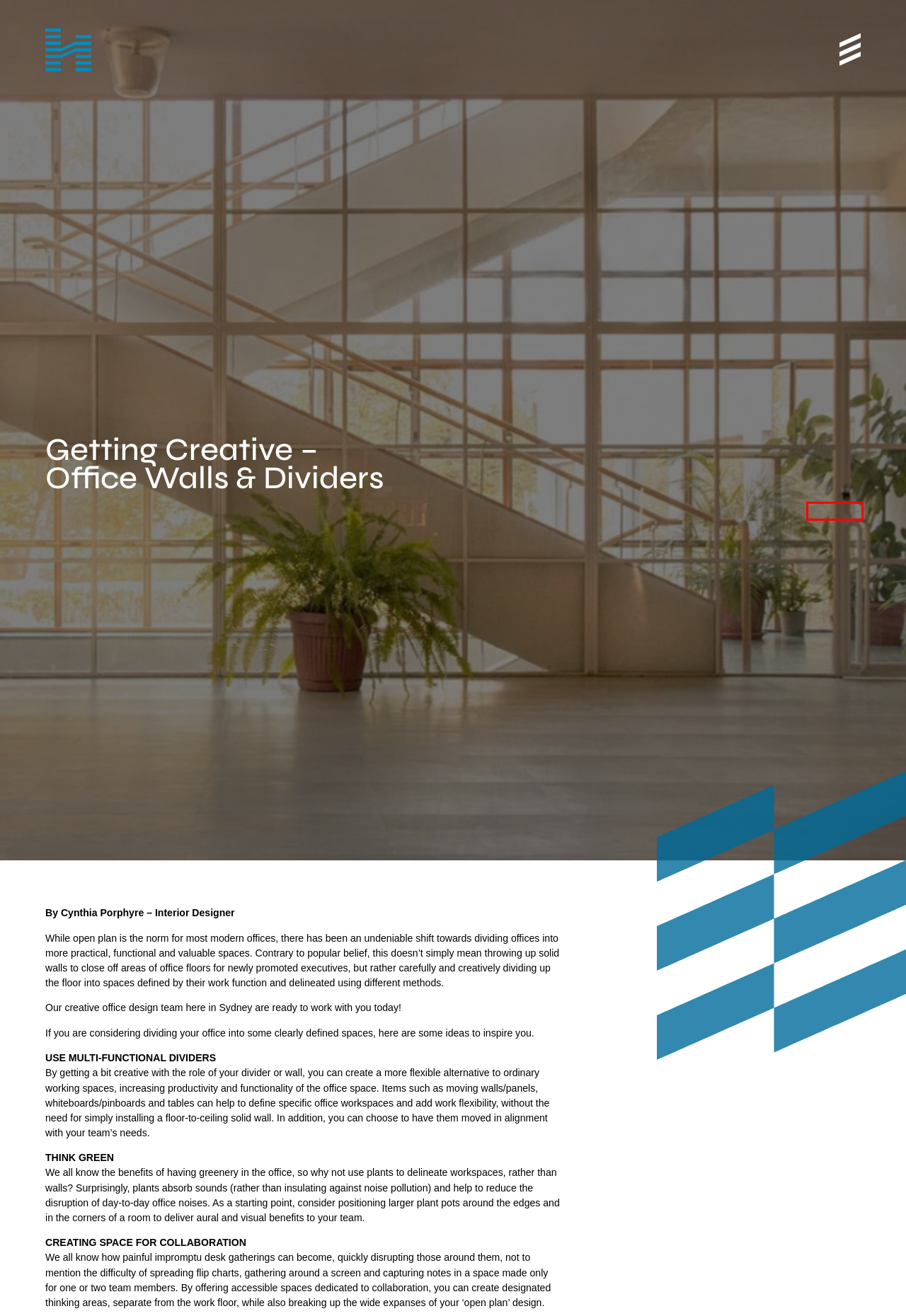Examine the screenshot of the webpage, which has a red bounding box around a UI element. Select the webpage description that best fits the new webpage after the element inside the red bounding box is clicked. Here are the choices:
A. Office Fit-outs – Hasbuilt Projects
B. Office Design & Construction – Hasbuilt Projects
C. Office Refurbishments – Hasbuilt Projects
D. Blog – Hasbuilt Projects
E. Projects – Hasbuilt Projects
F. Contact – Hasbuilt Projects
G. About Us – Hasbuilt Projects
H. Branding Agency Parramatta Sydney | The Branding Lab

F